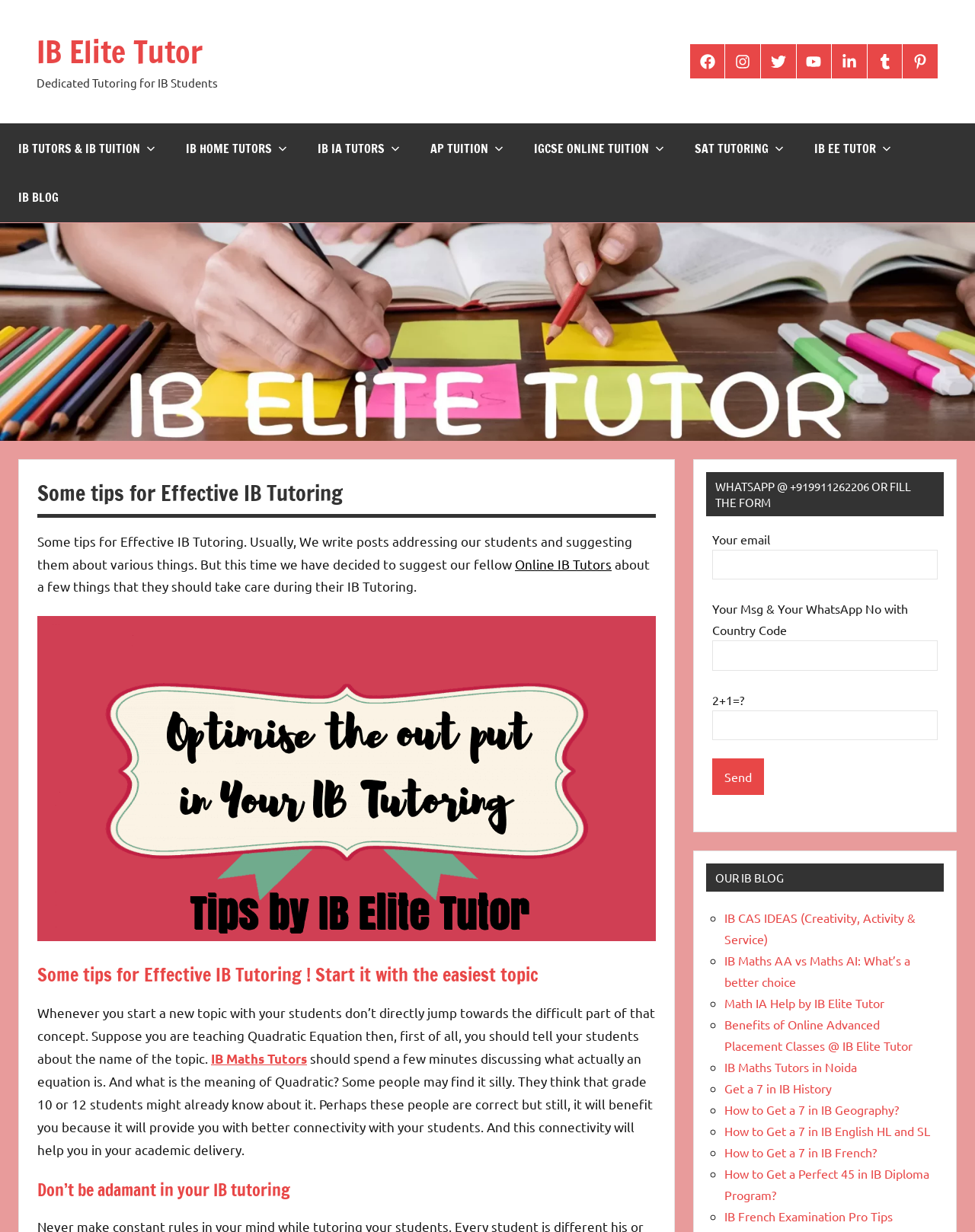Construct a comprehensive description capturing every detail on the webpage.

This webpage is about IB Elite Tutor, a tutoring service that provides tips and resources for effective IB tutoring. At the top of the page, there is a navigation menu with links to various services offered by IB Elite Tutor, including IB tutors, IB home tutors, IB IA tutors, AP tuition, IGCSE online tuition, and SAT tutoring.

Below the navigation menu, there is a header section with the title "Some tips for Effective IB Tutoring" and a brief introduction to the article. The article is divided into sections, each with a heading and a brief description. The first section advises tutors to start with the easiest topic and provide a brief introduction to the concept before diving into the difficult parts.

To the right of the article, there is a sidebar with links to social media platforms, including Facebook, Instagram, Twitter, YouTube, LinkedIn, and Pinterest. There is also a contact form where visitors can fill in their email and message to get in touch with IB Elite Tutor.

Further down the page, there is a section titled "OUR IB BLOG" with a list of links to various blog posts, including "IB CAS IDEAS (Creativity, Activity & Service)", "IB Maths AA vs Maths AI: What’s a better choice", and "How to Get a 7 in IB History". These links are marked with a bullet point symbol.

At the bottom of the page, there is a call-to-action button that says "Send" and a brief description of the contact form. Overall, the webpage is well-organized and easy to navigate, with clear headings and concise descriptions of the services and resources offered by IB Elite Tutor.